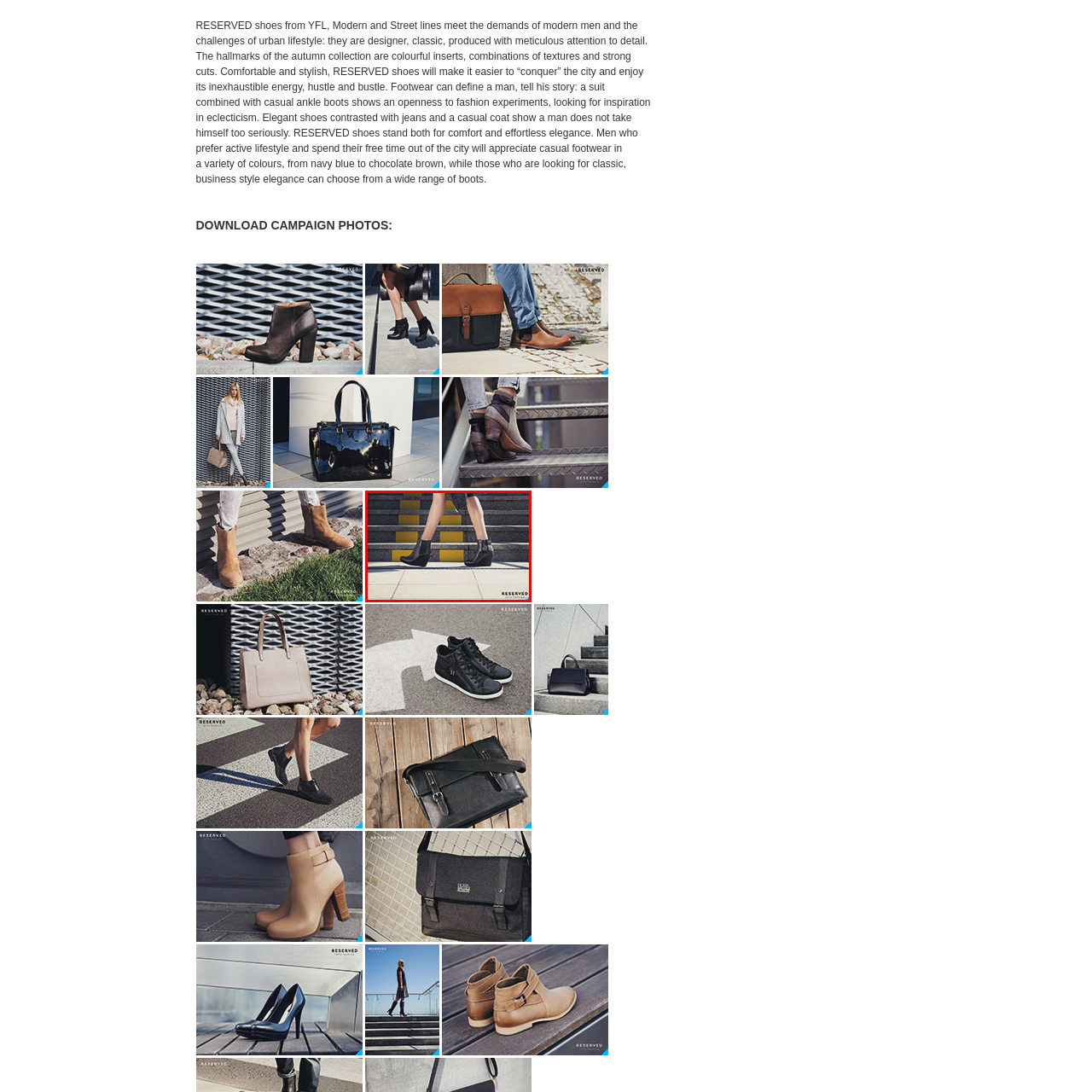View the image highlighted in red and provide one word or phrase: What is the location of the RESERVERD logo?

Bottom right corner